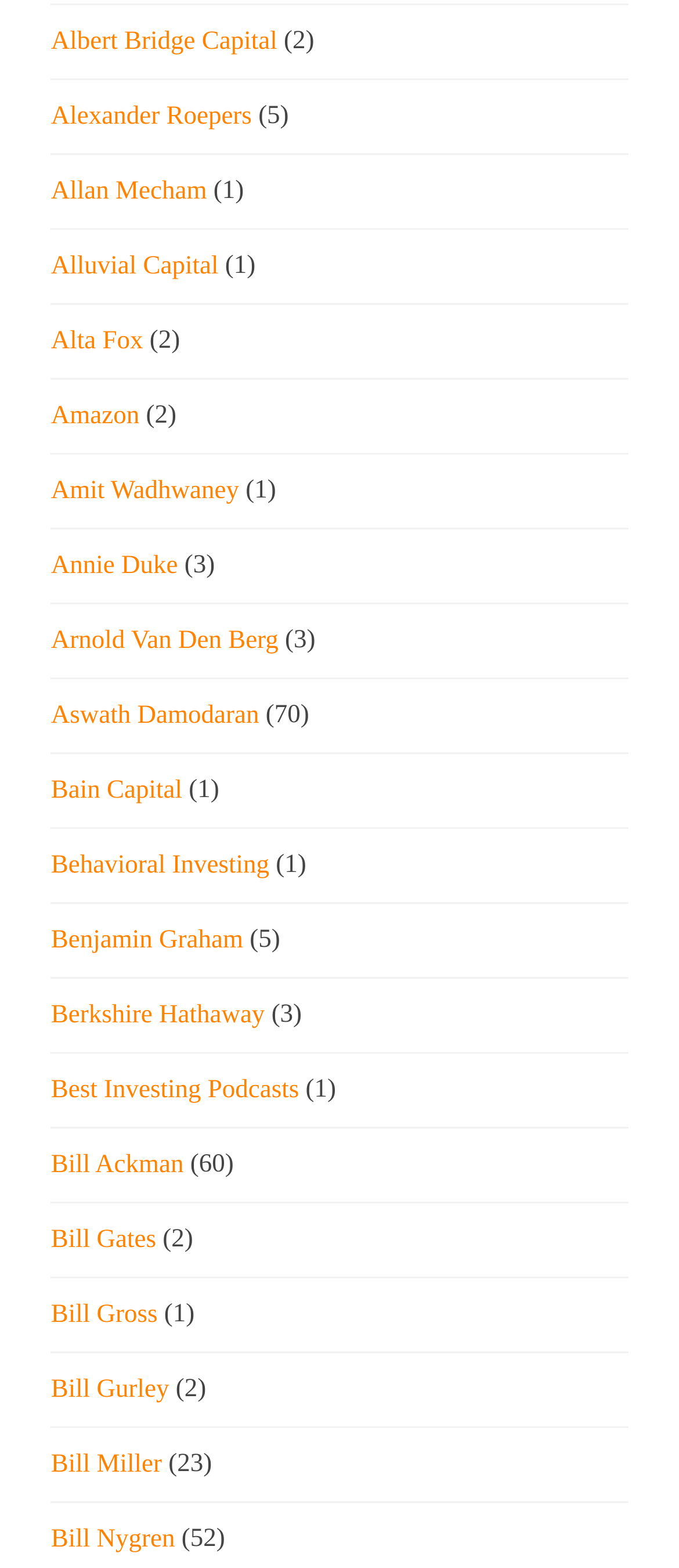How many links are associated with people's names?
Provide a one-word or short-phrase answer based on the image.

13